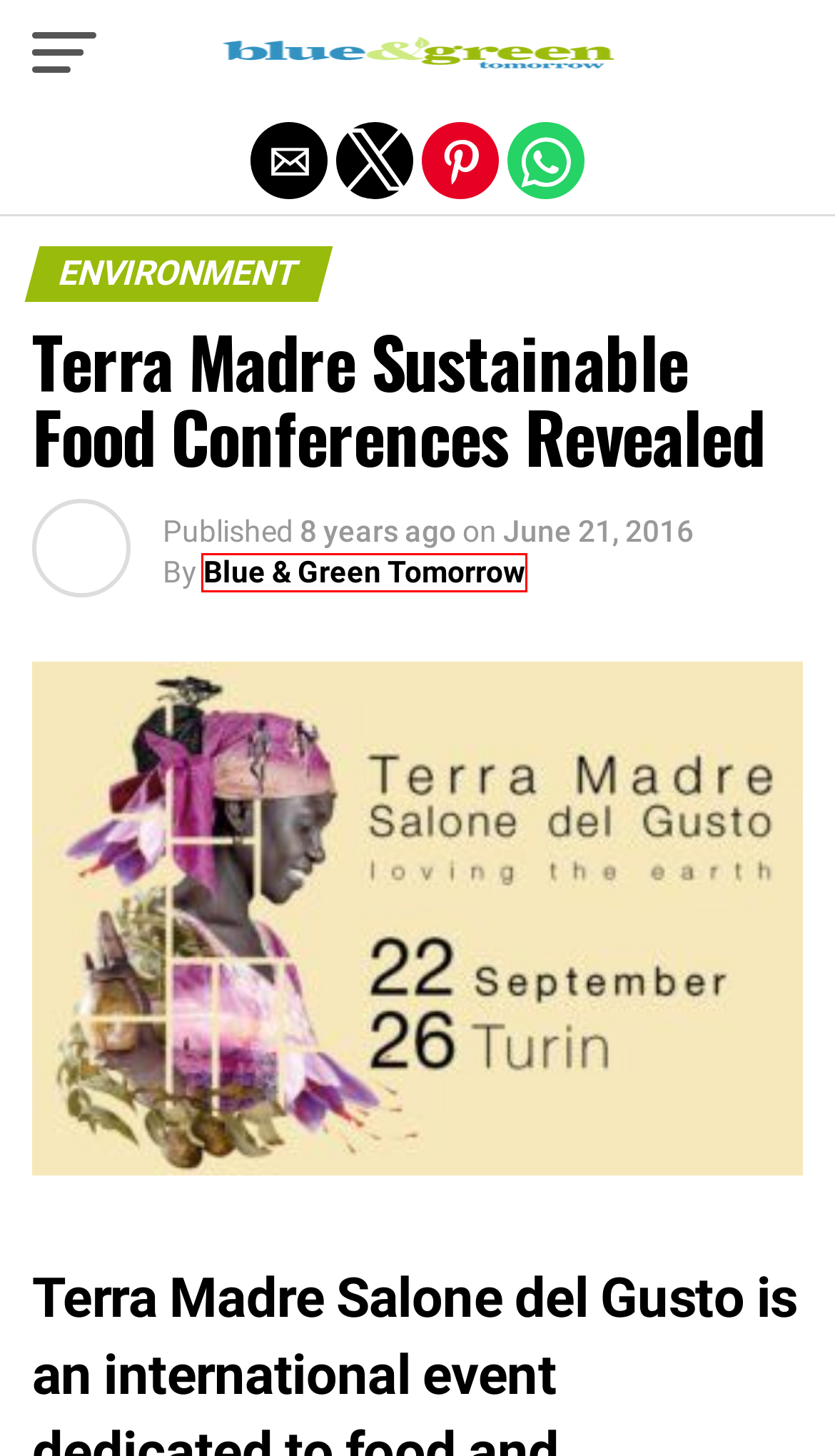Examine the screenshot of a webpage with a red bounding box around a UI element. Your task is to identify the webpage description that best corresponds to the new webpage after clicking the specified element. The given options are:
A. Blue and Green Tomorrow: Ethical Investments & Sustainable Living
B. - Blue and Green Tomorrow
C. international - Blue and Green Tomorrow
D. Europe - Blue and Green Tomorrow
E. Food - Blue and Green Tomorrow
F. South America - Blue and Green Tomorrow
G. Australia - Blue and Green Tomorrow
H. Earth - Blue and Green Tomorrow

B